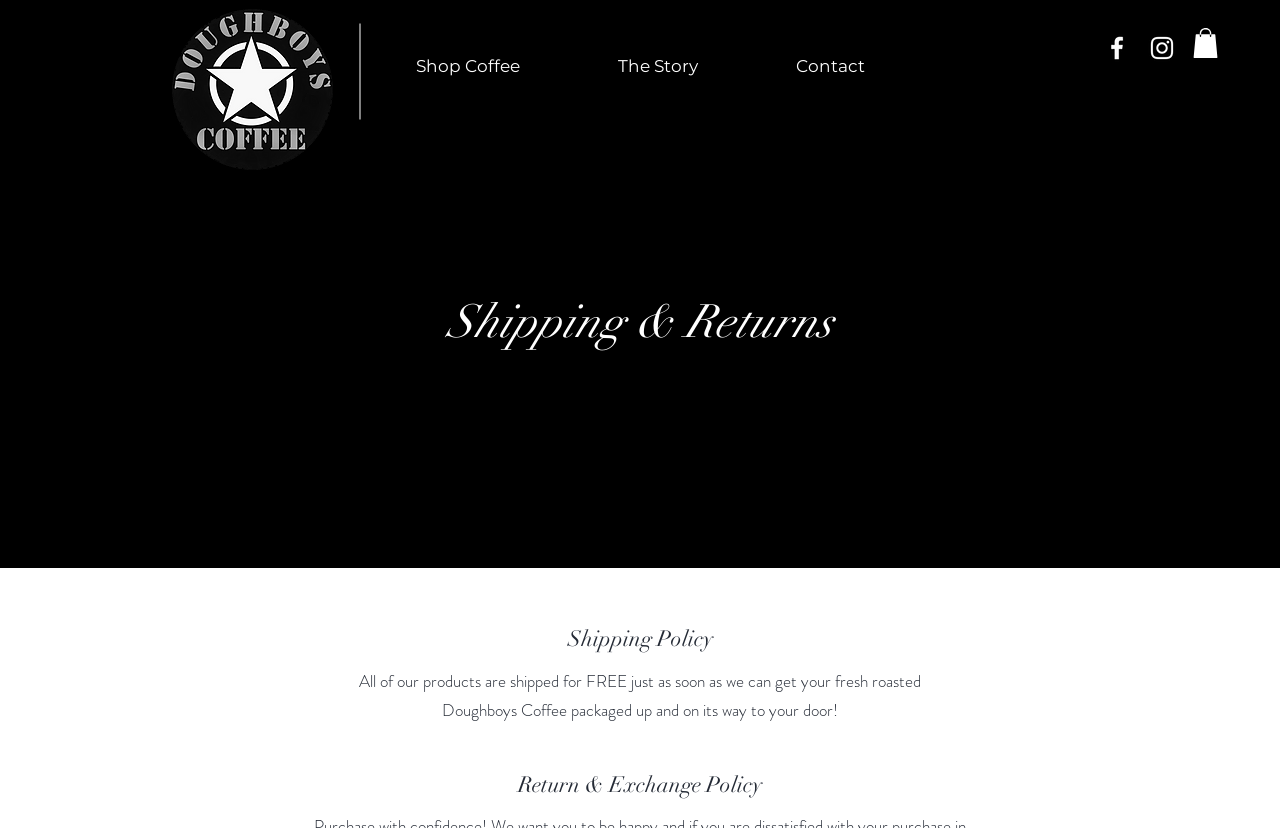What is the policy for shipping products?
Using the image as a reference, answer with just one word or a short phrase.

Free shipping